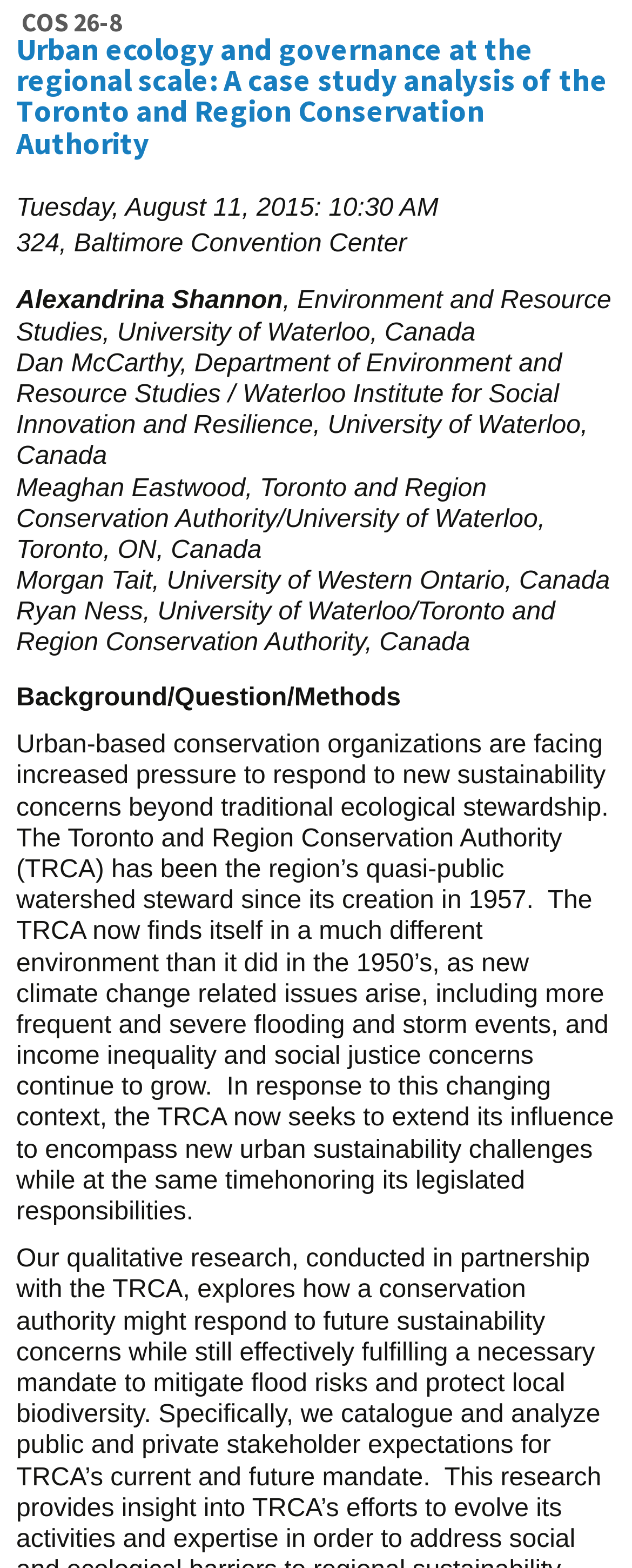When is the session taking place?
Please give a well-detailed answer to the question.

The date and time of the session can be found below the title, which is 'Tuesday, August 11, 2015: 10:30 AM'.